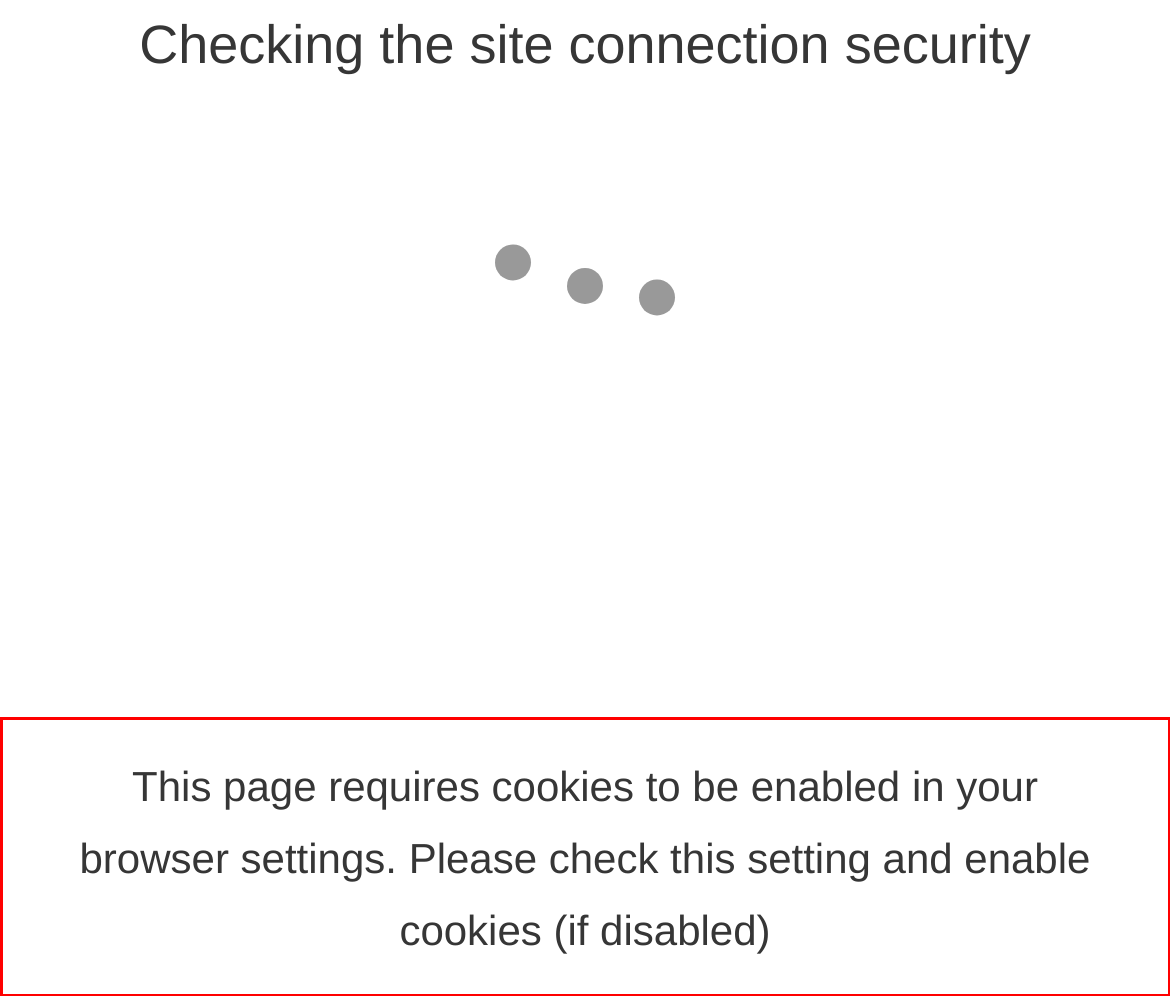Your task is to recognize and extract the text content from the UI element enclosed in the red bounding box on the webpage screenshot.

This page requires cookies to be enabled in your browser settings. Please check this setting and enable cookies (if disabled)